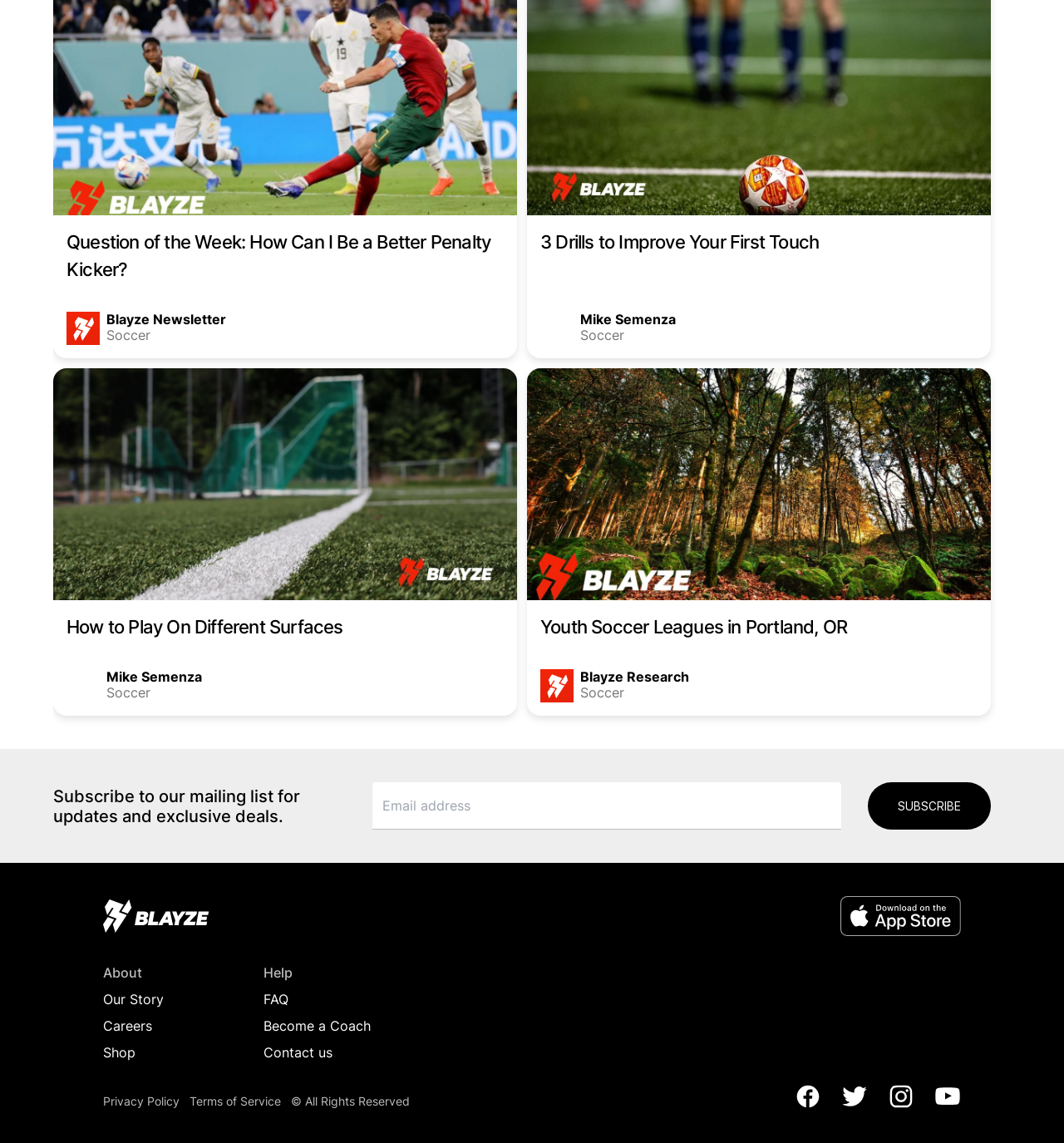Locate the bounding box coordinates of the element you need to click to accomplish the task described by this instruction: "Follow Blayze on Facebook".

[0.747, 0.947, 0.772, 0.971]